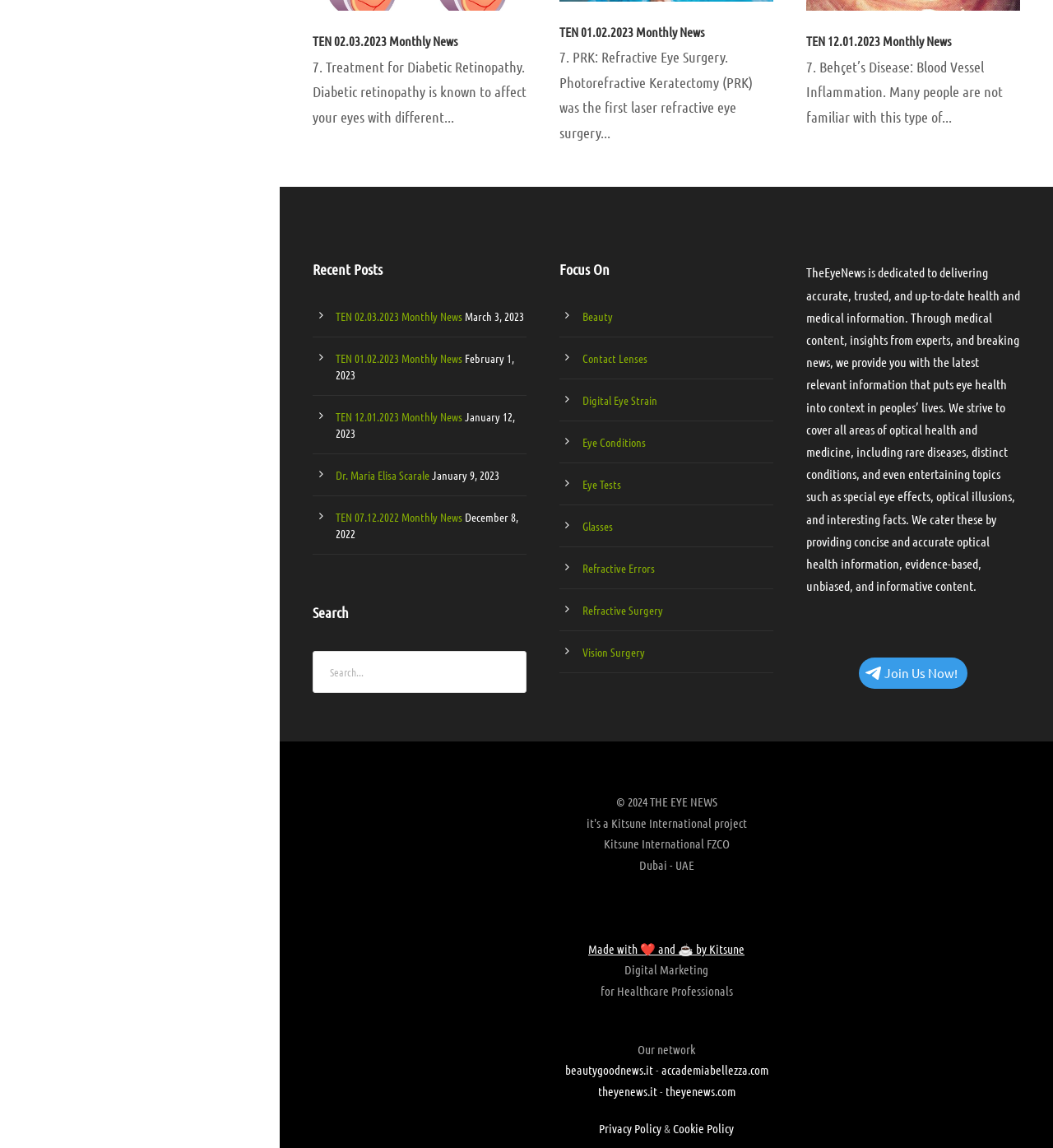Can you determine the bounding box coordinates of the area that needs to be clicked to fulfill the following instruction: "Learn about eye conditions"?

[0.553, 0.379, 0.613, 0.391]